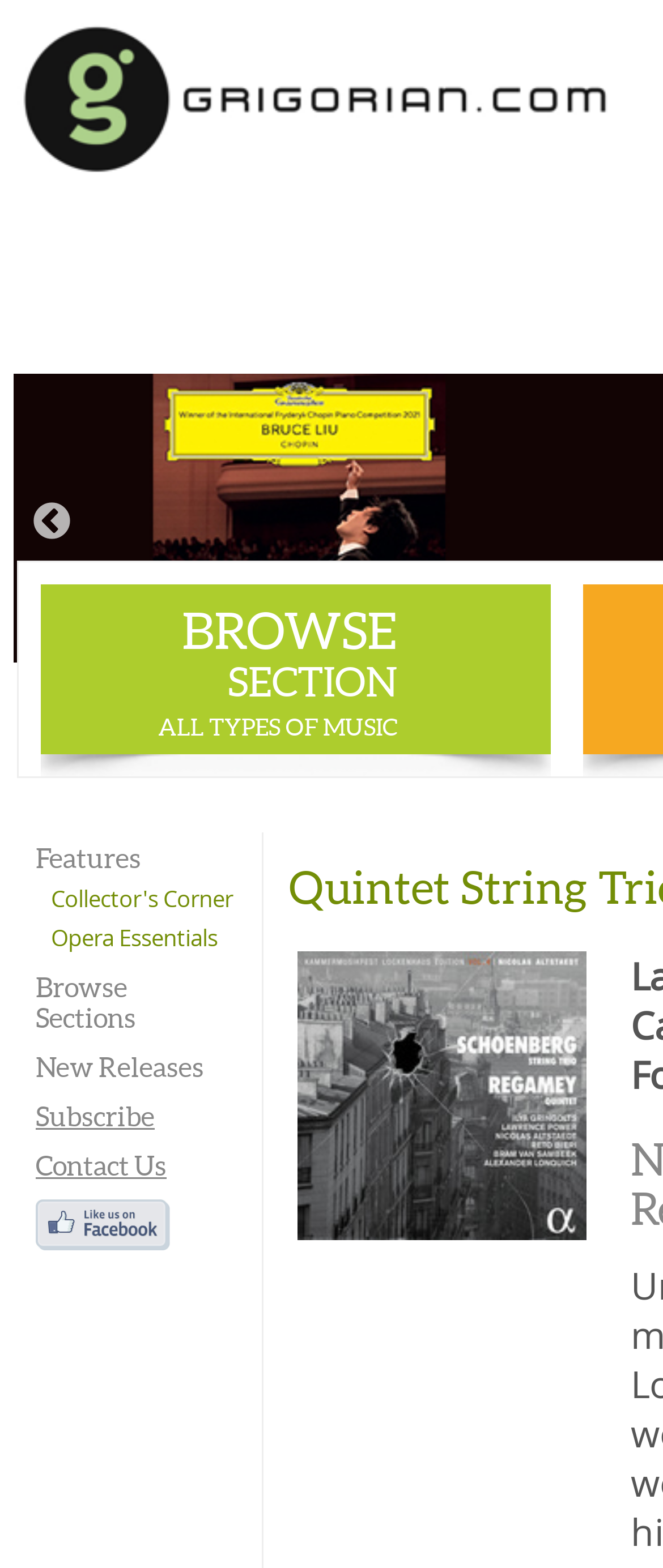Produce an elaborate caption capturing the essence of the webpage.

The webpage is Canada's Classical Music Store, featuring a prominent logo at the top left corner. Below the logo, there is a "PREVIOUS" button. On the top right side, there is a link to browse all types of music.

The main content is divided into sections. The first section is labeled "Features" and has two links underneath: "Collector's Corner" and "Opera Essentials". The next section is "Browse Sections", followed by "New Releases". 

Further down, there are links to "Subscribe", "Contact Us", and an empty link with an image. The image is an album cover art, which is also a link to a specific album with the UPC 3760014199486. This album cover art is positioned at the bottom right corner of the page.

There are a total of 3 images on the page: the Grigorian.com logo, the album cover art, and an empty image. There are 7 links in total, excluding the logo link.